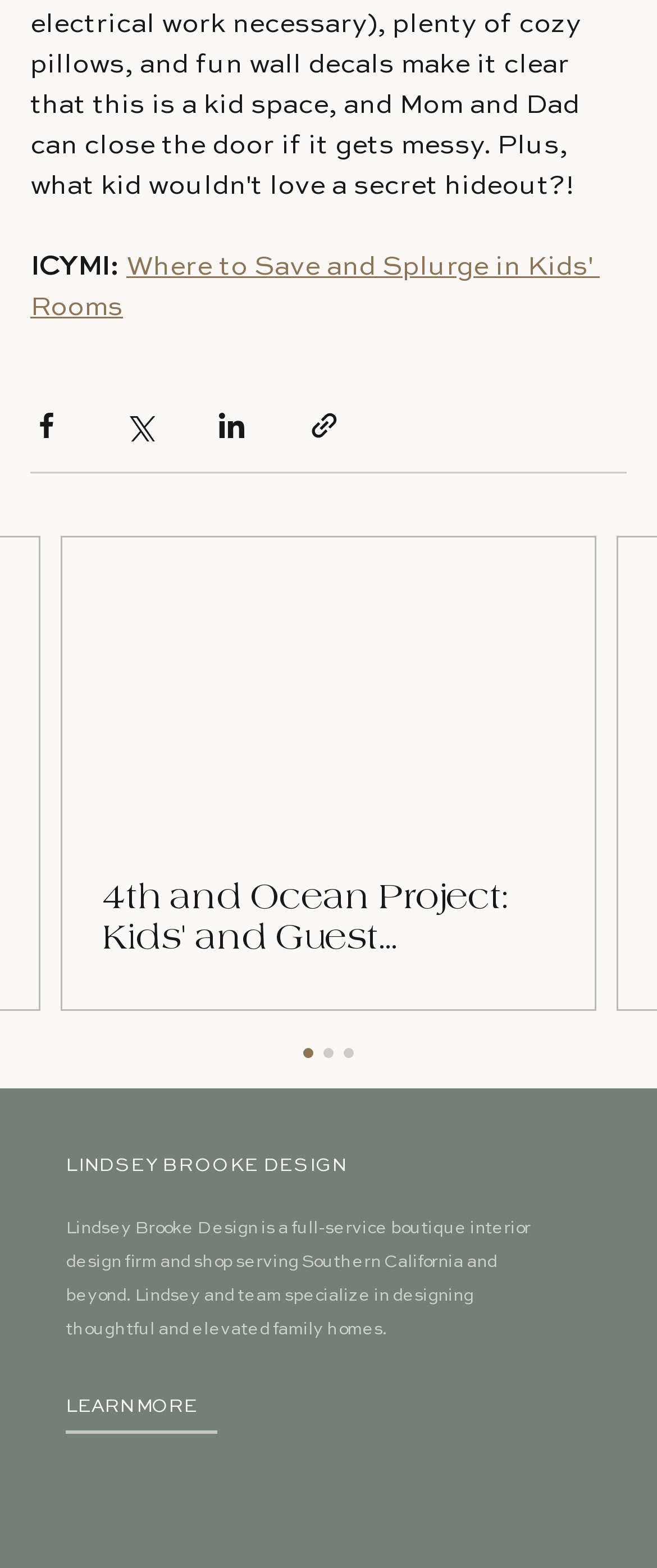What is the purpose of Lindsey Brooke Design?
Using the information from the image, provide a comprehensive answer to the question.

According to the StaticText element with a bounding box coordinate of [0.1, 0.777, 0.808, 0.853], Lindsey Brooke Design is a full-service boutique interior design firm and shop that specializes in designing thoughtful and elevated family homes.